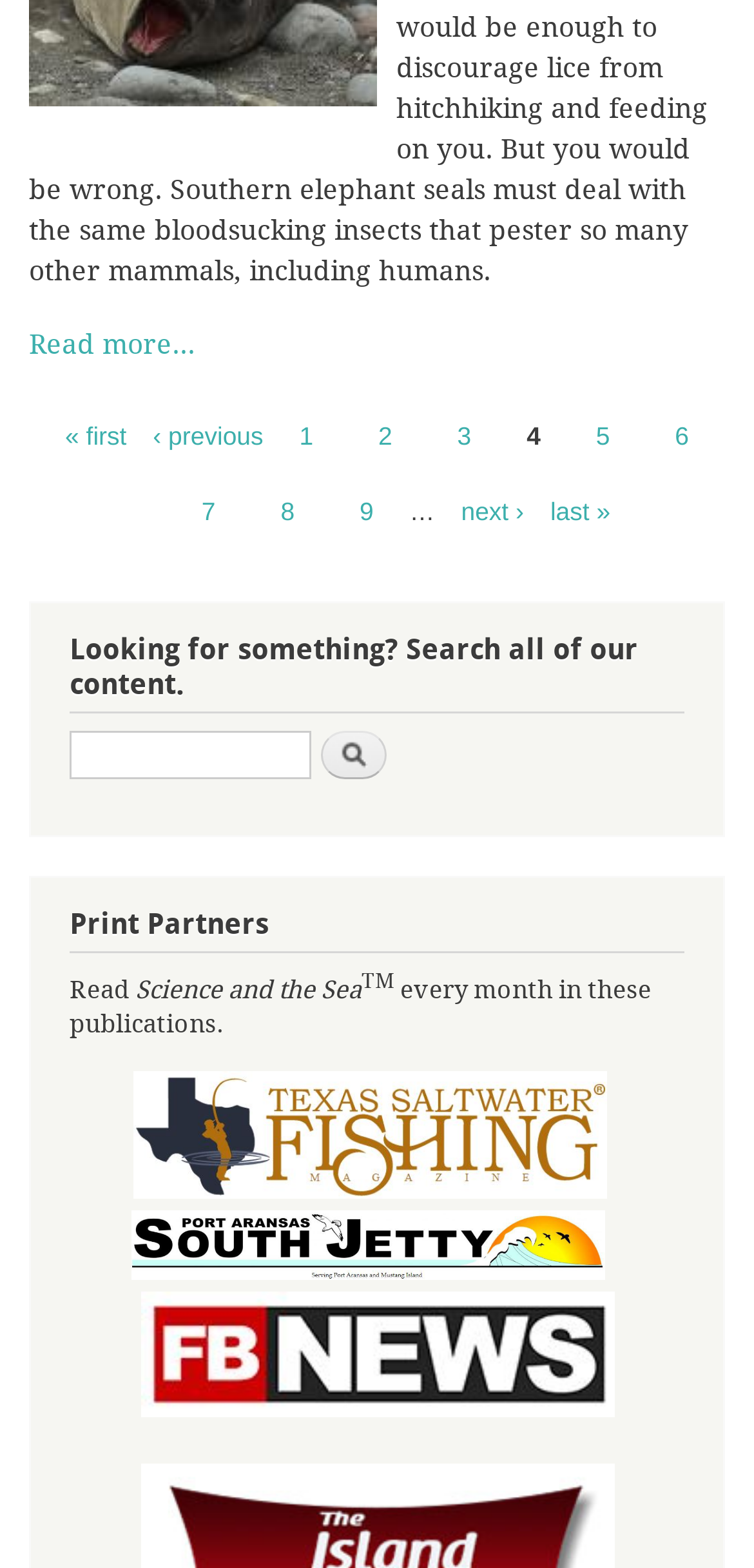What is the text of the second heading?
Using the image provided, answer with just one word or phrase.

Looking for something? Search all of our content.